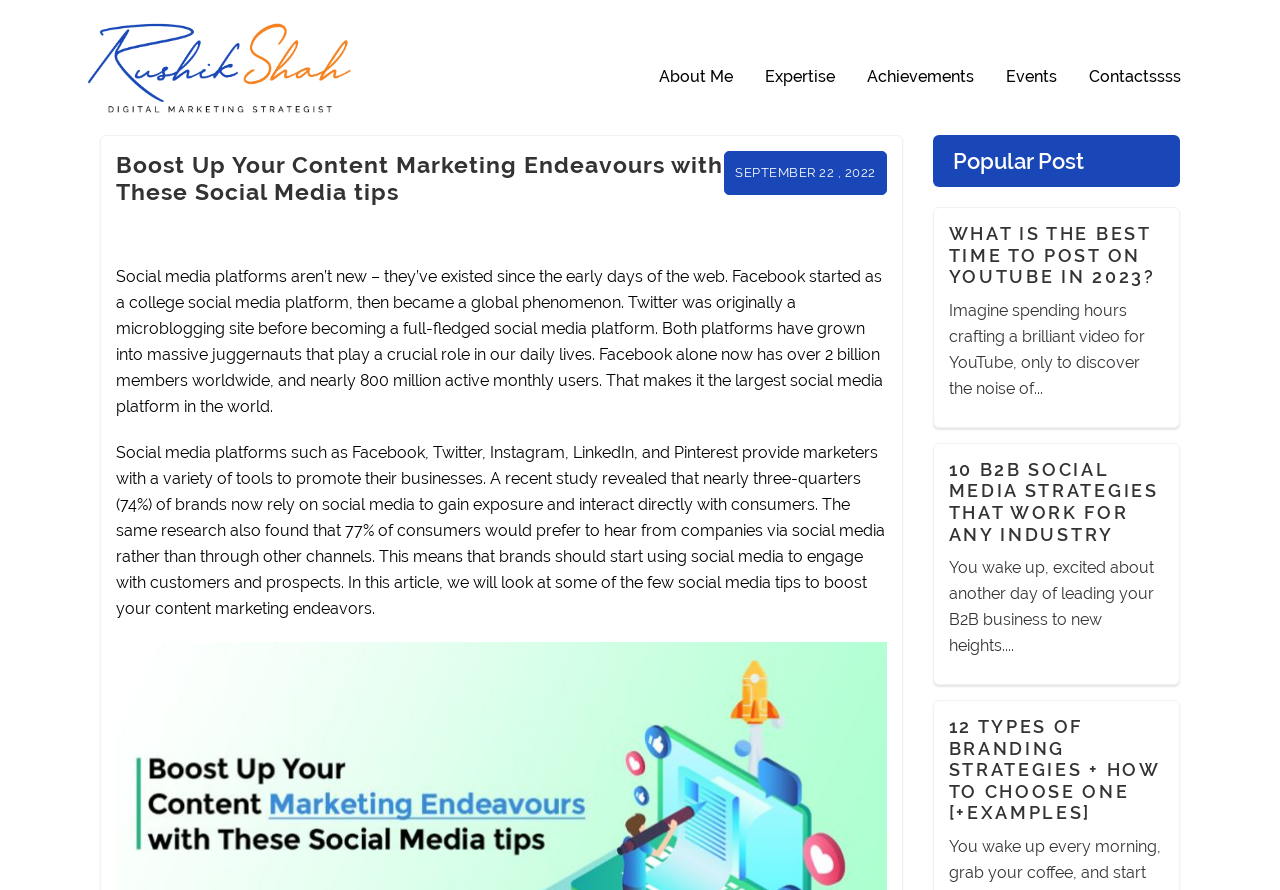Give a one-word or phrase response to the following question: What is the topic of the article?

Social media tips for content marketing